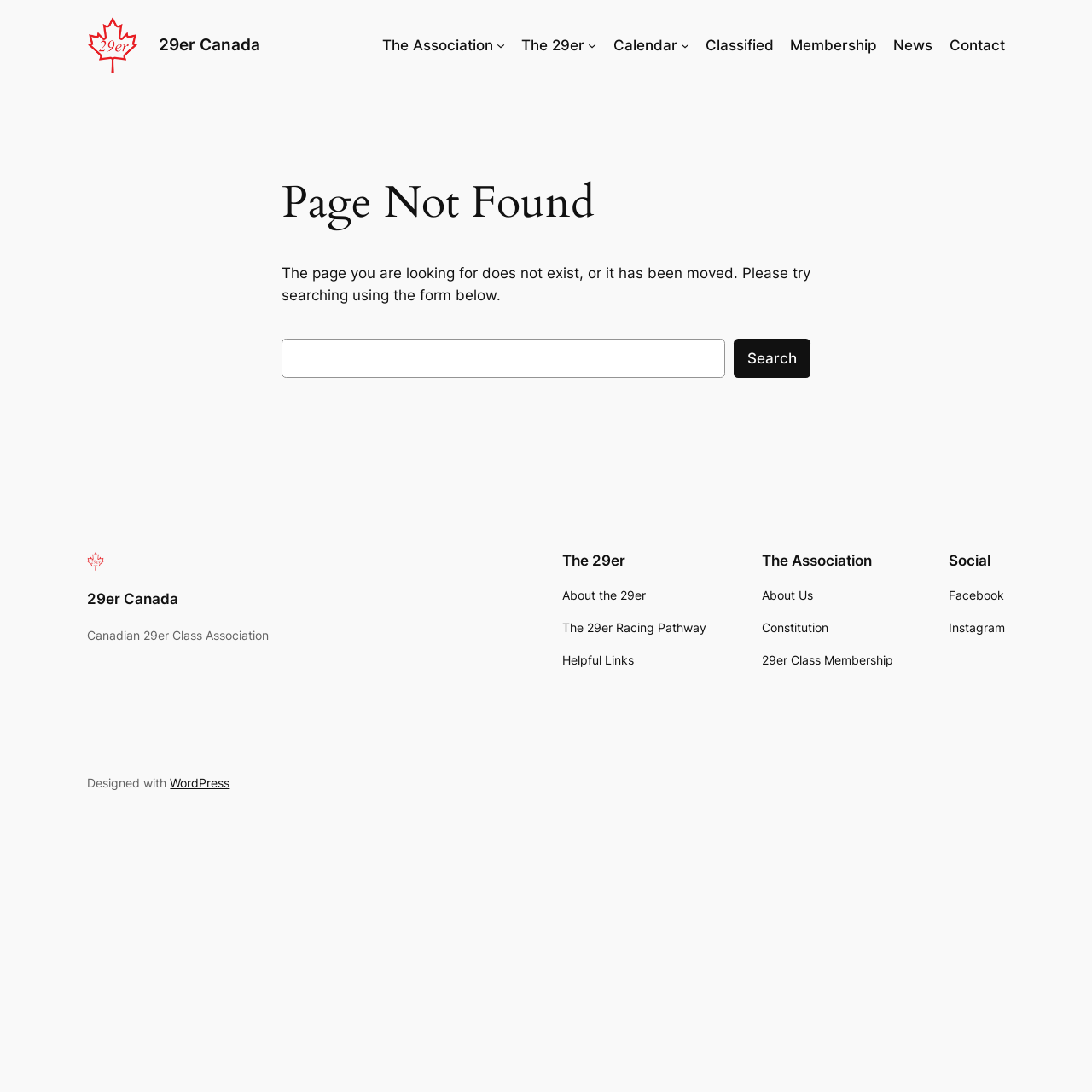Indicate the bounding box coordinates of the element that needs to be clicked to satisfy the following instruction: "Click the '29er Canada' logo". The coordinates should be four float numbers between 0 and 1, i.e., [left, top, right, bottom].

[0.08, 0.016, 0.127, 0.067]